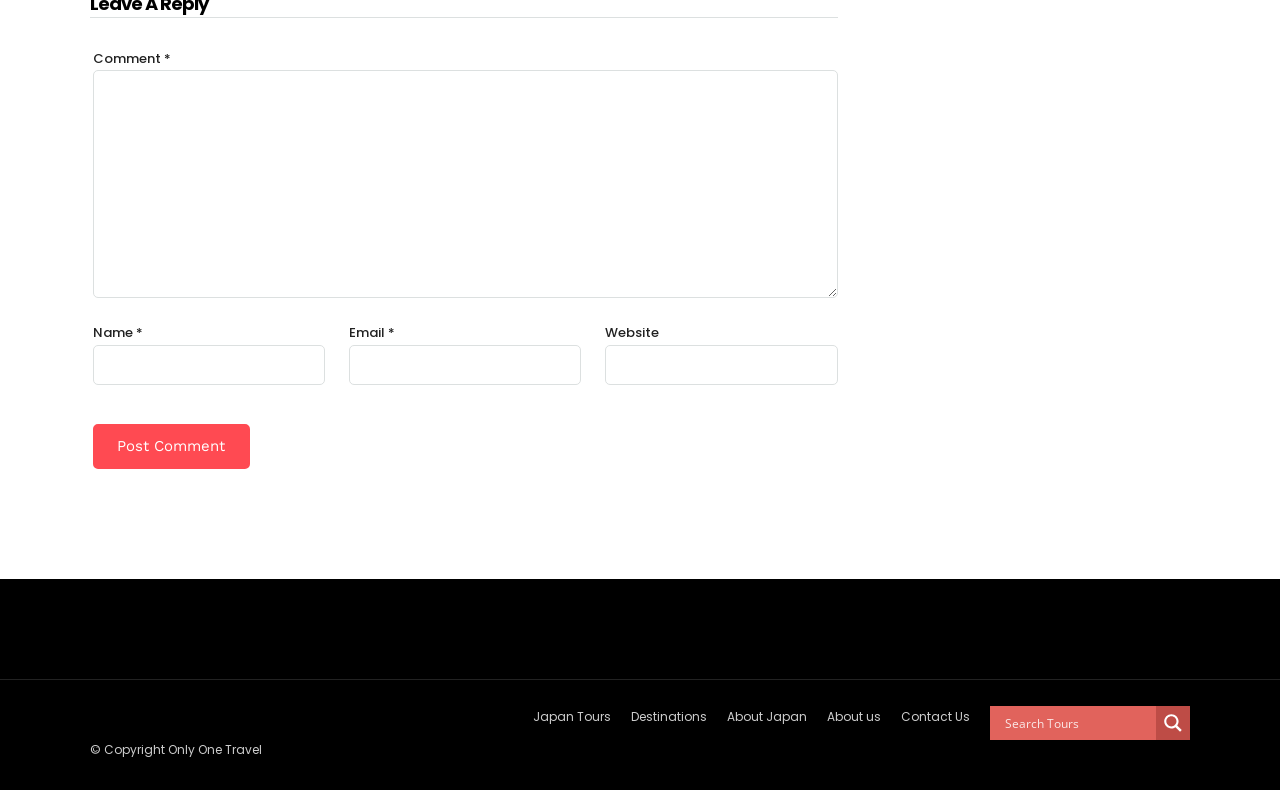Based on the element description aria-label="Search input" name="phrase" placeholder="Search Tours", identify the bounding box coordinates for the UI element. The coordinates should be in the format (top-left x, top-left y, bottom-right x, bottom-right y) and within the 0 to 1 range.

[0.785, 0.894, 0.899, 0.937]